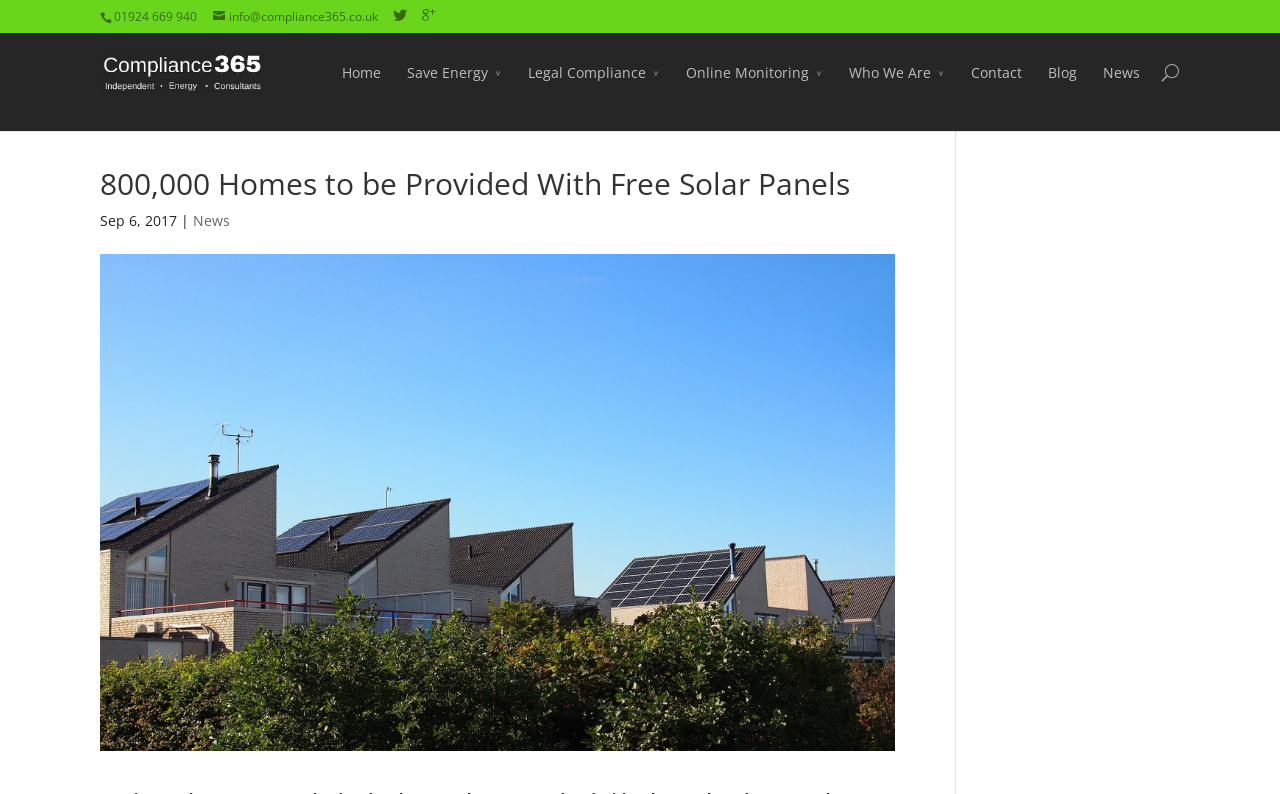Generate a thorough caption that explains the contents of the webpage.

The webpage appears to be a news article or blog post about a government-backed scheme to provide free solar panels to low-income homes in England and Wales. 

At the top of the page, there is a header section with contact information, including a phone number and an email address. To the right of the contact information, there are several social media links. 

Below the header section, there is a navigation menu with links to various sections of the website, including "Home", "Save Energy", "Legal Compliance", "Online Monitoring", "Who We Are", "Contact", "Blog", and "News". 

The main content of the page is a news article with a heading that reads "800,000 Homes to be Provided With Free Solar Panels". The article is accompanied by an image that takes up most of the page. 

Above the image, there is a date stamp "Sep 6, 2017" and a link to the "News" section.